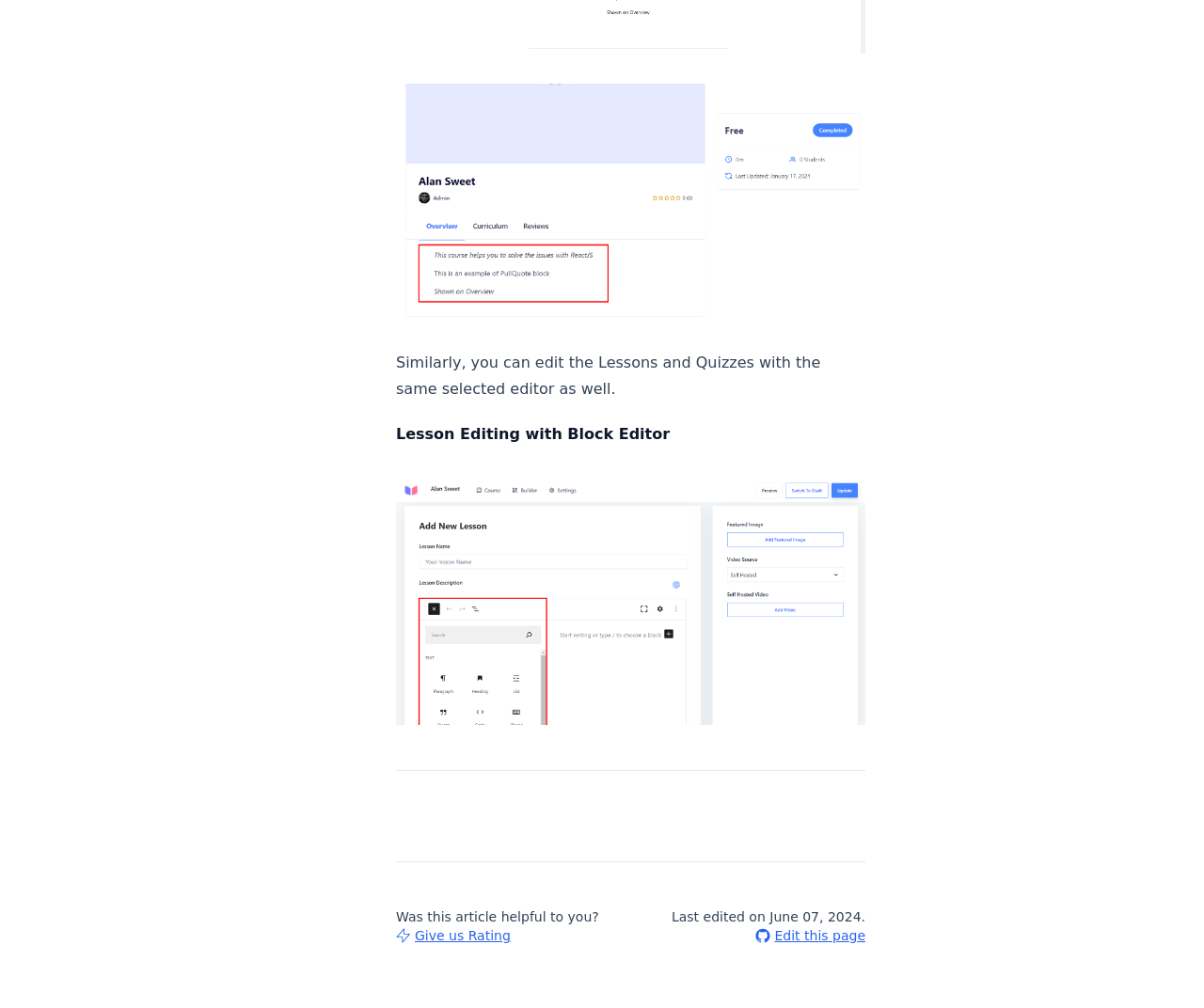Provide the bounding box coordinates for the specified HTML element described in this description: "Edit this page". The coordinates should be four float numbers ranging from 0 to 1, in the format [left, top, right, bottom].

[0.628, 0.919, 0.719, 0.938]